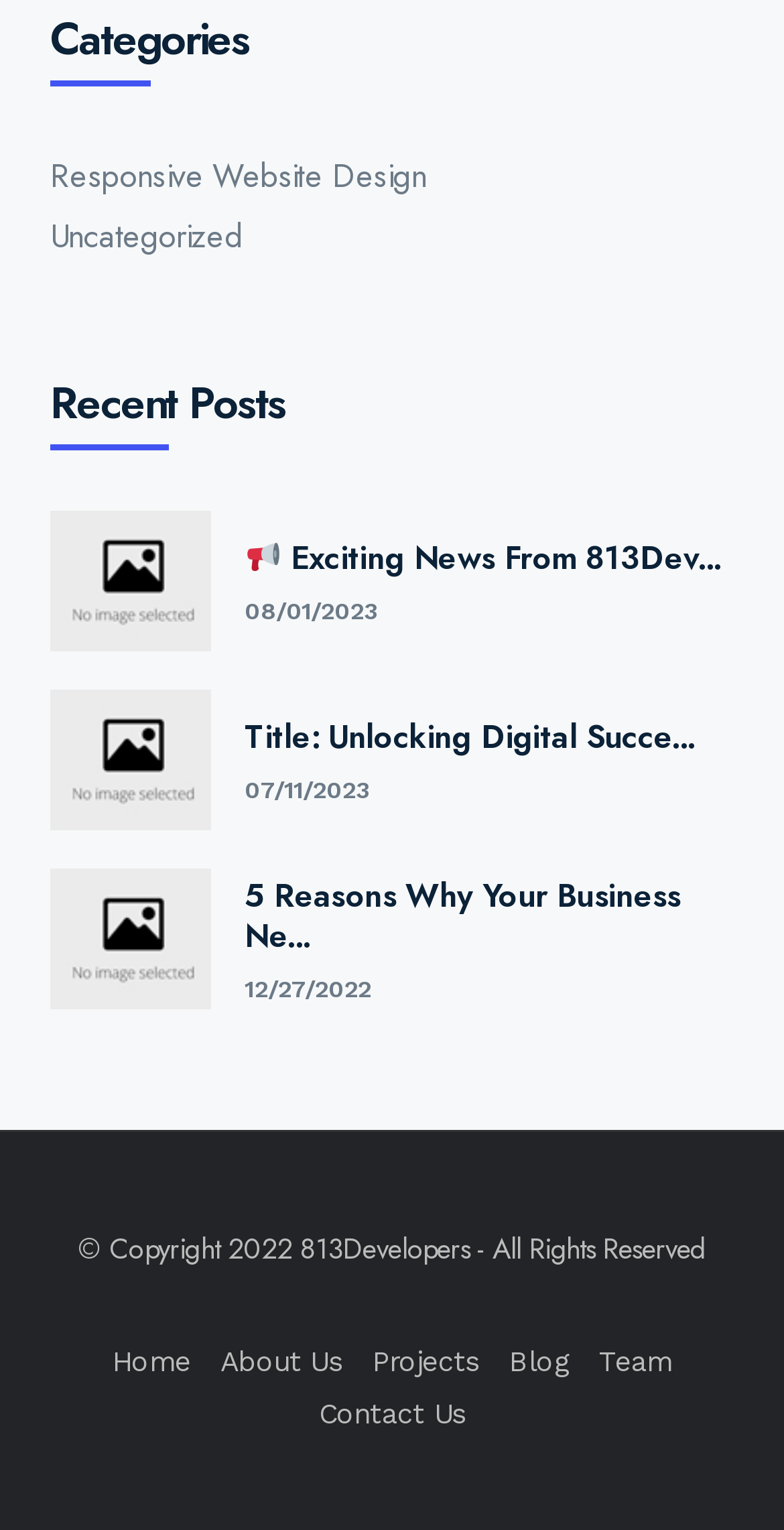Can you show the bounding box coordinates of the region to click on to complete the task described in the instruction: "learn about how you can help"?

None